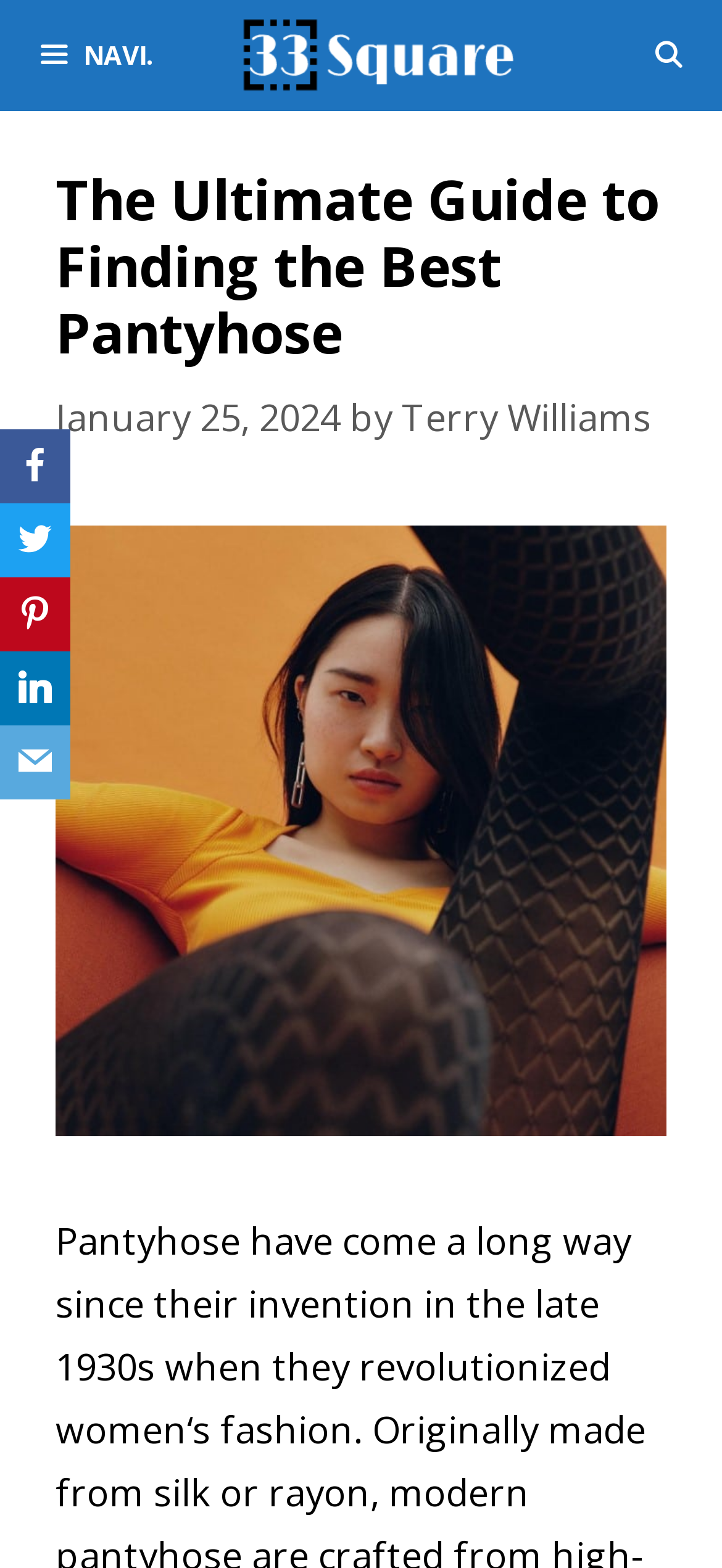Pinpoint the bounding box coordinates of the clickable area necessary to execute the following instruction: "Click the 33rd Square logo". The coordinates should be given as four float numbers between 0 and 1, namely [left, top, right, bottom].

[0.333, 0.0, 0.718, 0.071]